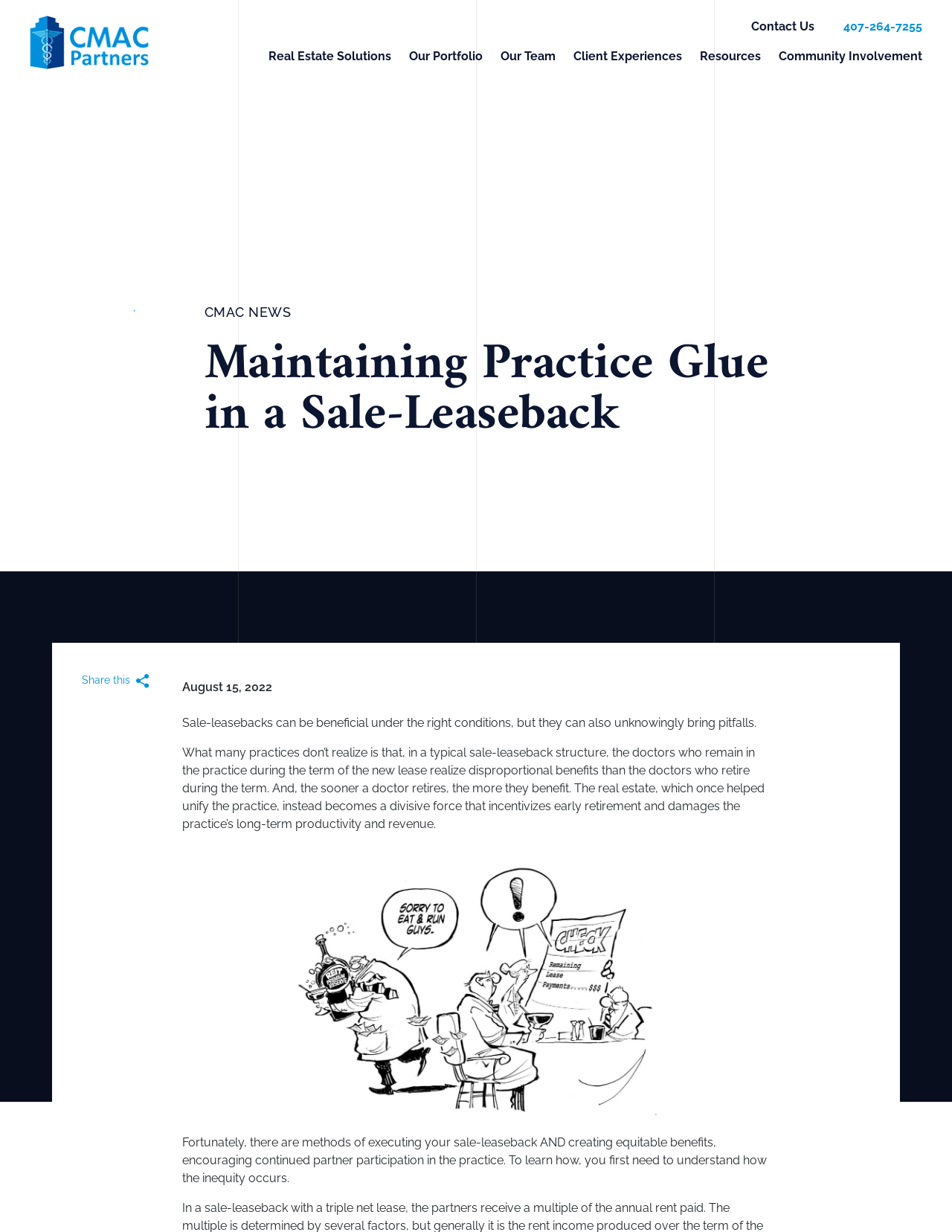Can you identify the bounding box coordinates of the clickable region needed to carry out this instruction: 'Share this on Twitter'? The coordinates should be four float numbers within the range of 0 to 1, stated as [left, top, right, bottom].

[0.094, 0.546, 0.109, 0.561]